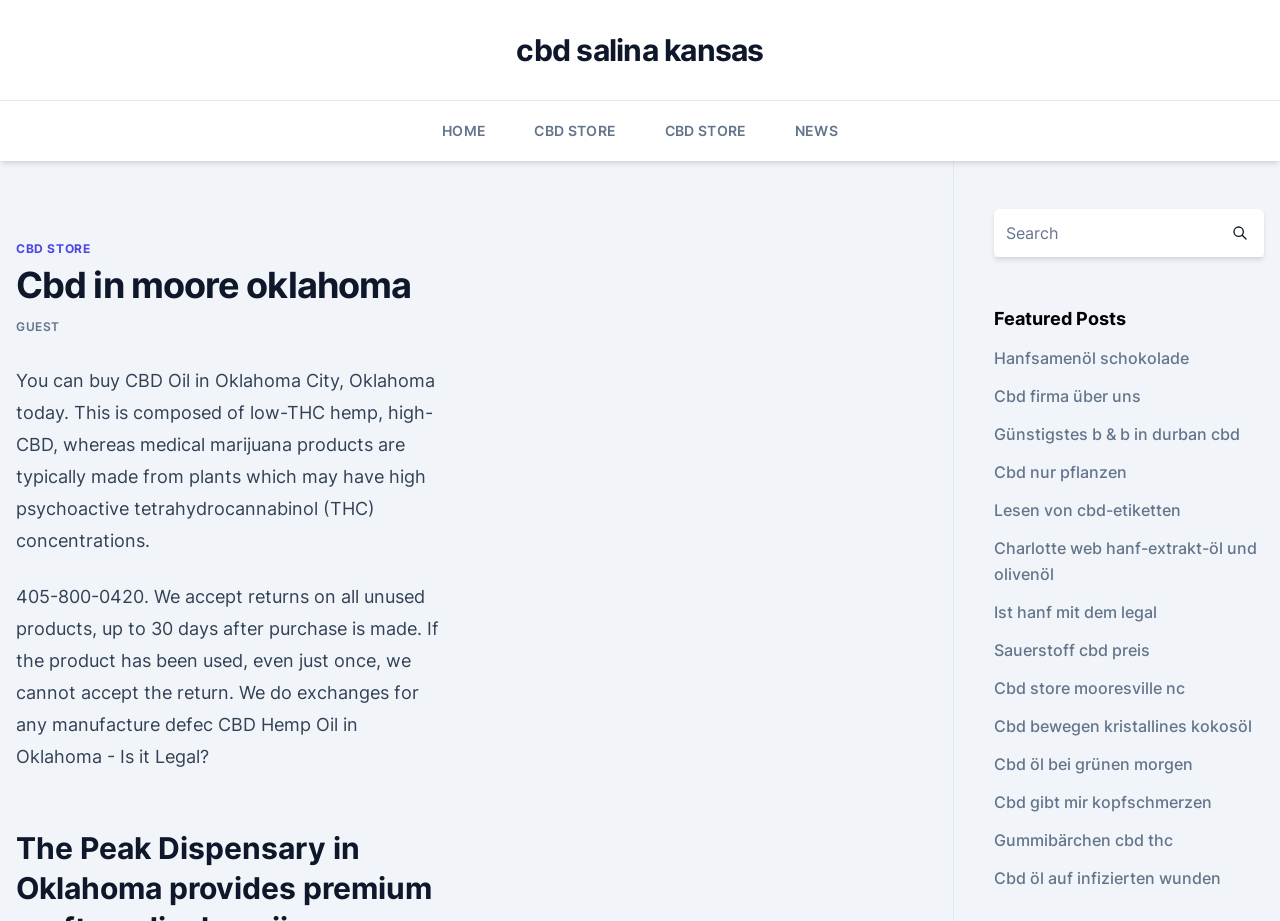Please provide a one-word or short phrase answer to the question:
What is the topic of the webpage?

CBD in Oklahoma